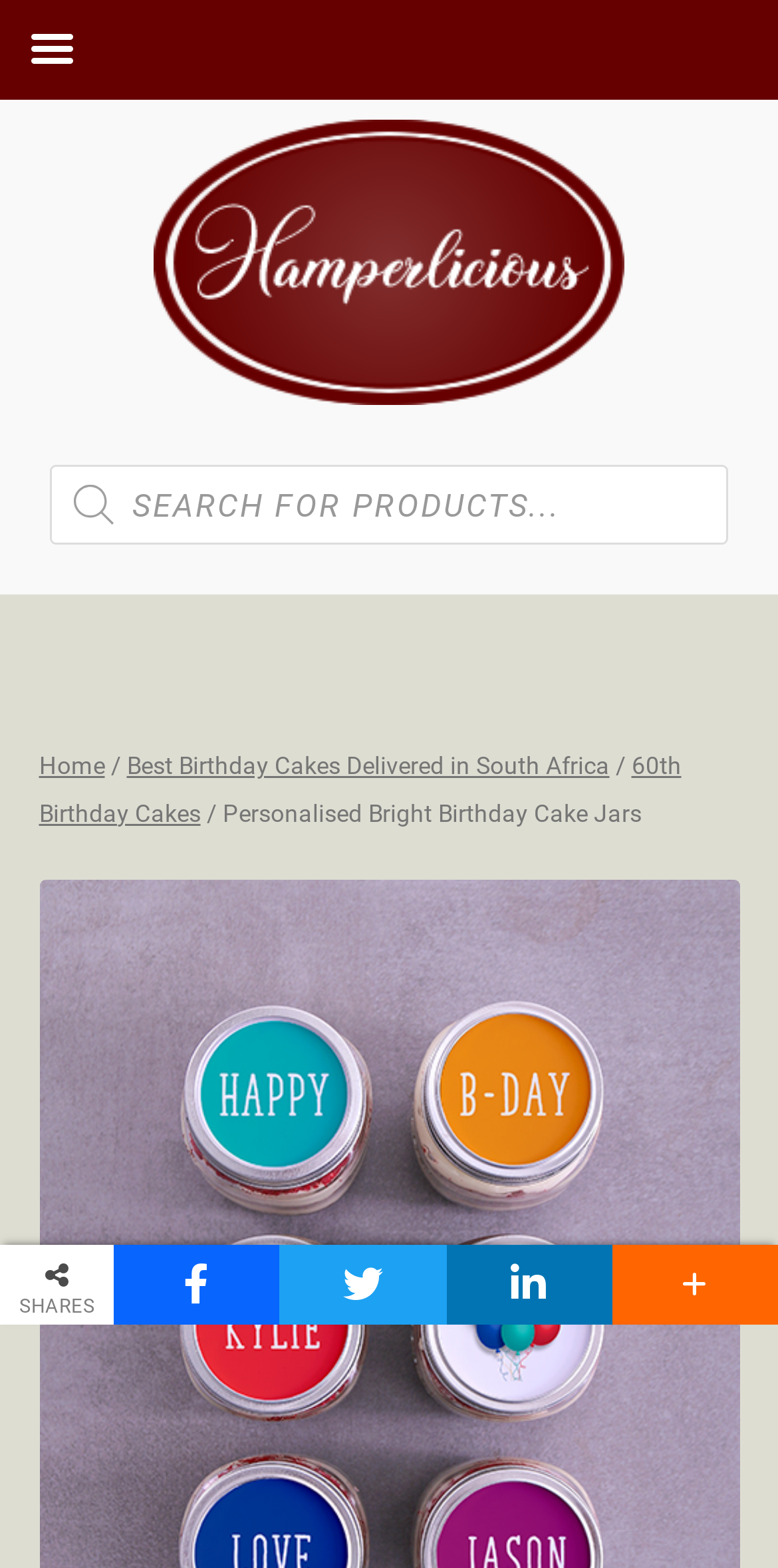Please give a succinct answer using a single word or phrase:
What type of image is displayed at the top of the webpage?

Birthday cake